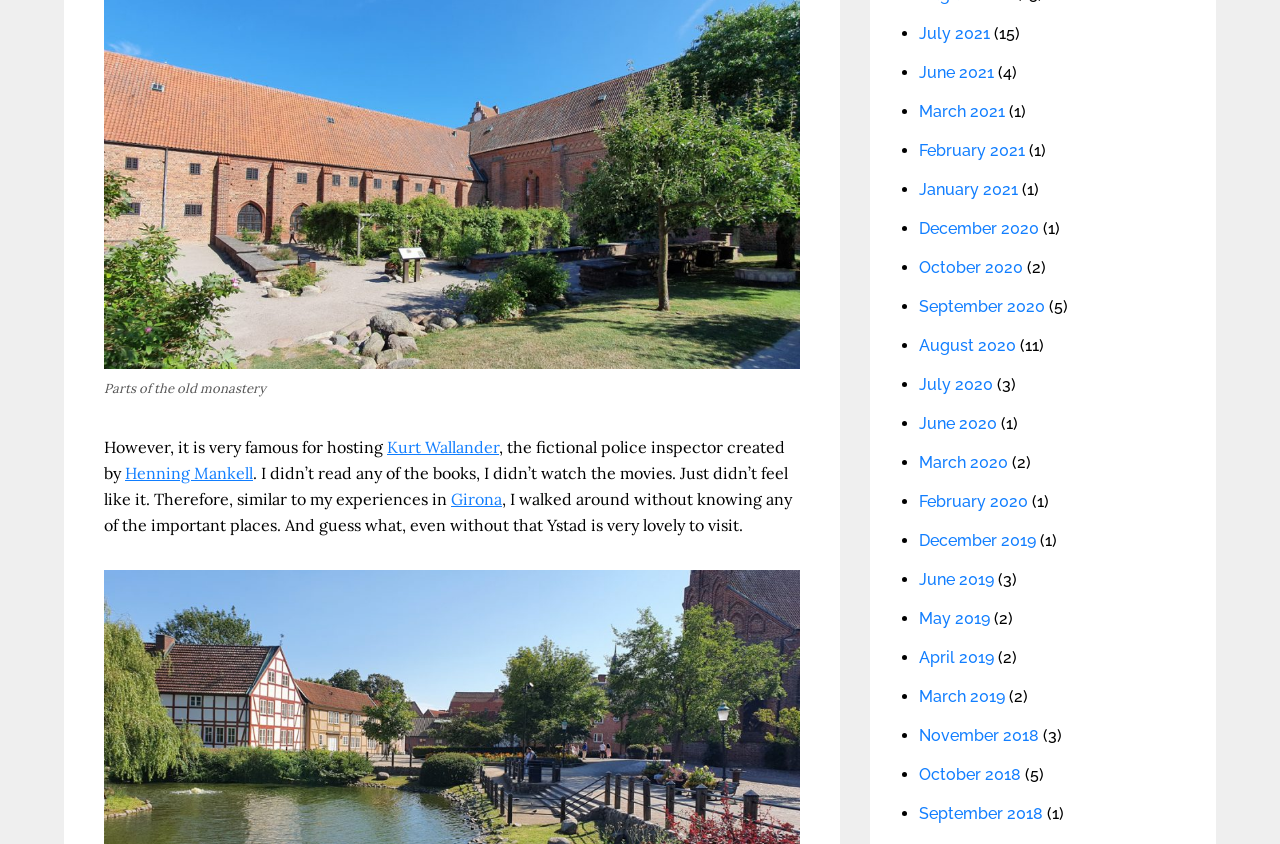What is the name of the fictional police inspector?
Look at the image and respond to the question as thoroughly as possible.

The answer can be found in the text 'However, it is very famous for hosting Kurt Wallander, the fictional police inspector created by Henning Mankell.'